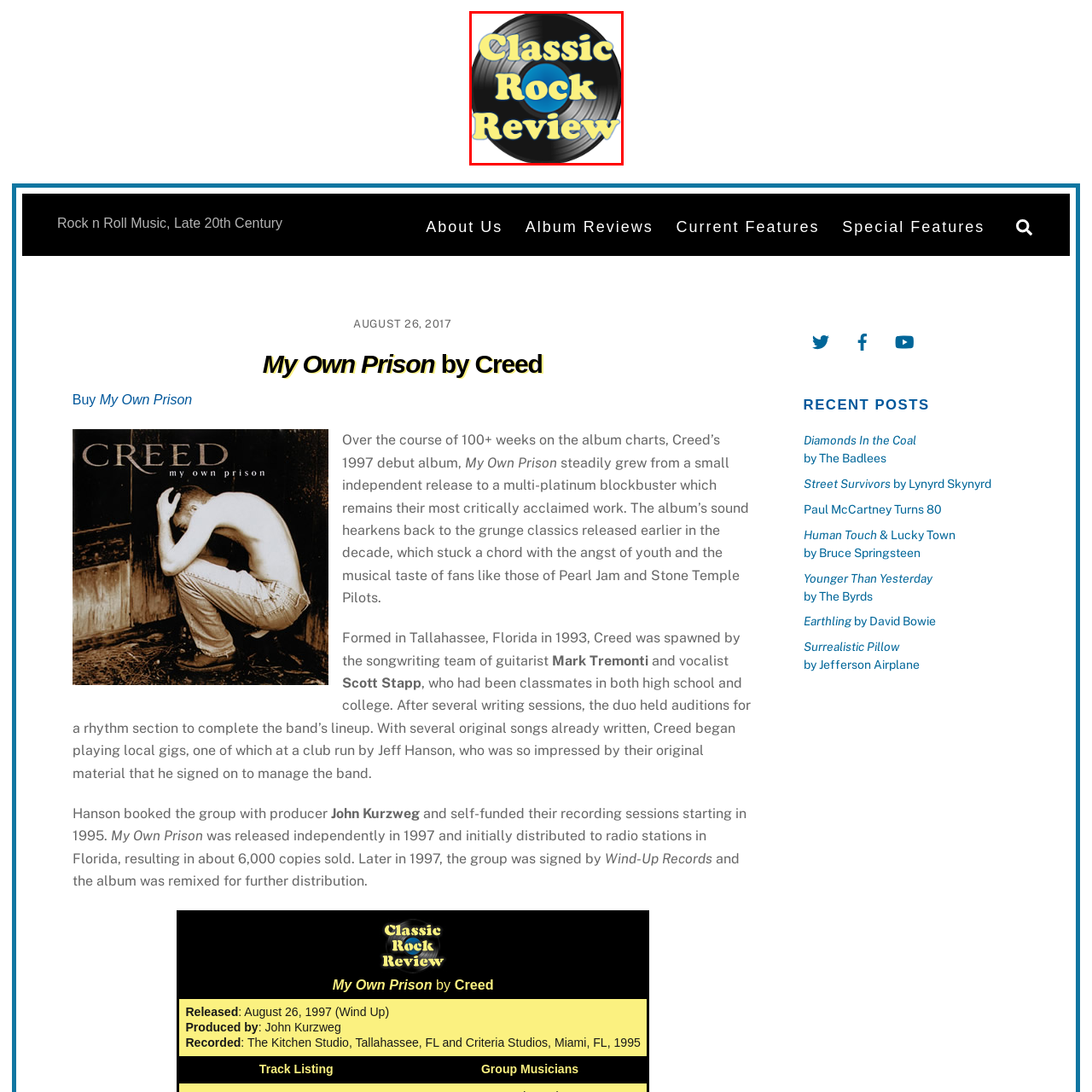Please look at the image highlighted by the red box, What is the purpose of the logo?
 Provide your answer using a single word or phrase.

to invite users